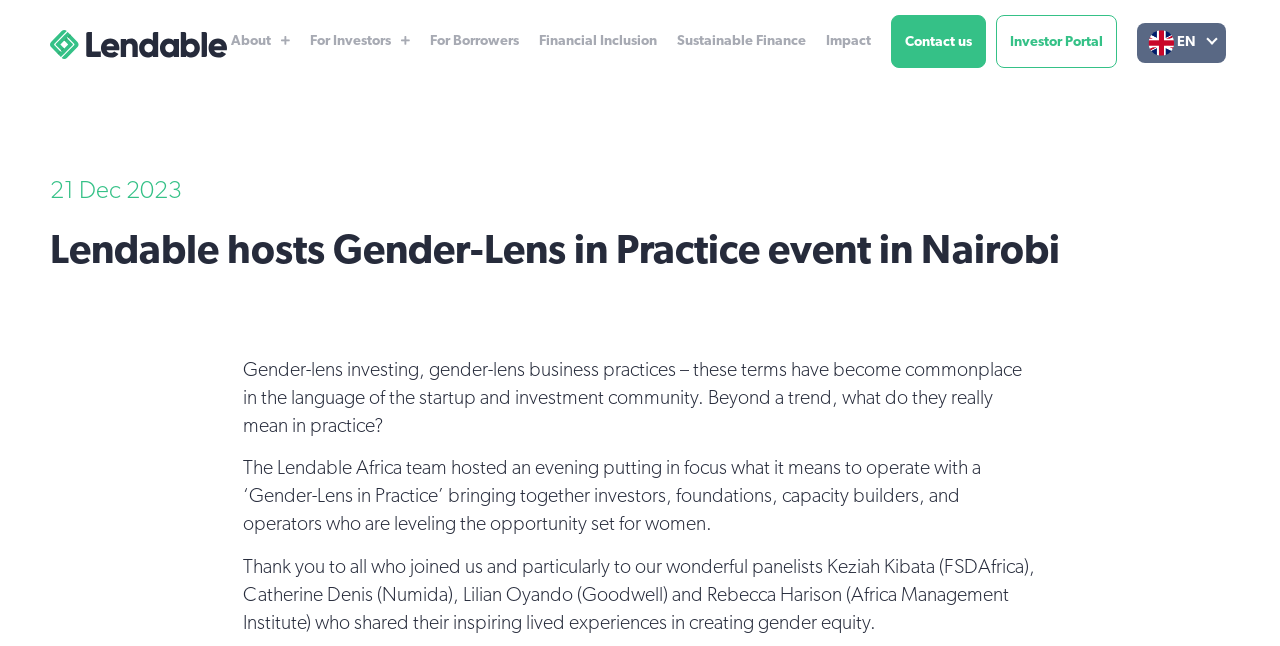Write an extensive caption that covers every aspect of the webpage.

The webpage appears to be an article or blog post from Lendable, a financial institution. At the top, there is a navigation menu with links to various sections, including "About", "For Investors", "For Borrowers", "Financial Inclusion", "Sustainable Finance", and "Impact". The menu is followed by a language selection option, currently set to "EN".

Below the navigation menu, there is a timestamp indicating that the article was published on December 21, 2023. The main heading of the article reads "Lendable hosts Gender-Lens in Practice event in Nairobi". 

The article's introduction discusses the concept of gender-lens investing and business practices, questioning their practical implications beyond being a trend. The text is divided into three paragraphs. The first paragraph introduces the topic, while the second paragraph describes an event hosted by Lendable's Africa team, which focused on operating with a "Gender-Lens in Practice" approach. The third paragraph expresses gratitude to the event's attendees and panelists, who shared their experiences in creating gender equity.

There are no images on the page. The layout is organized, with clear headings and concise text.